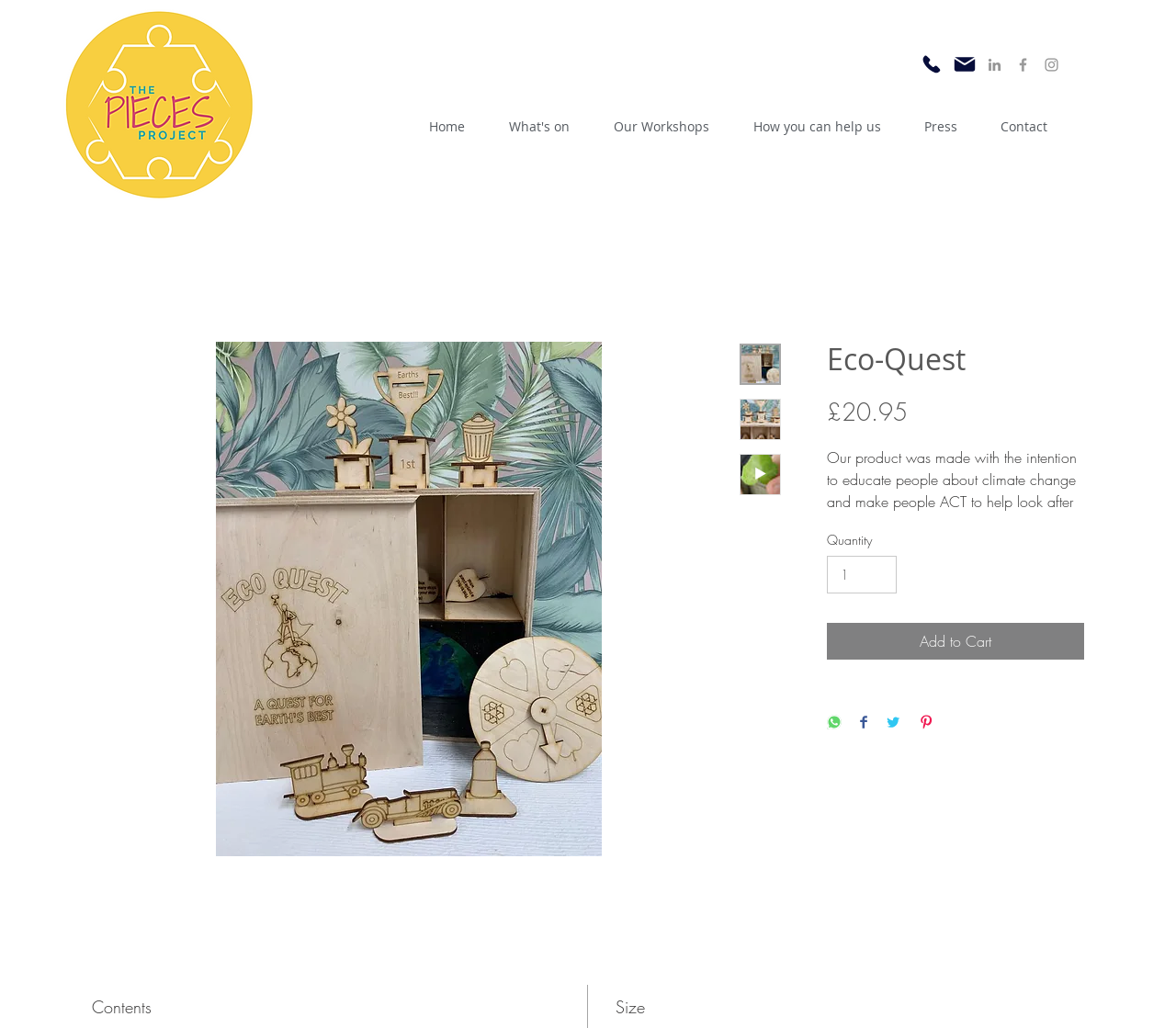Please locate the bounding box coordinates of the element's region that needs to be clicked to follow the instruction: "Change the quantity". The bounding box coordinates should be provided as four float numbers between 0 and 1, i.e., [left, top, right, bottom].

[0.703, 0.541, 0.763, 0.577]